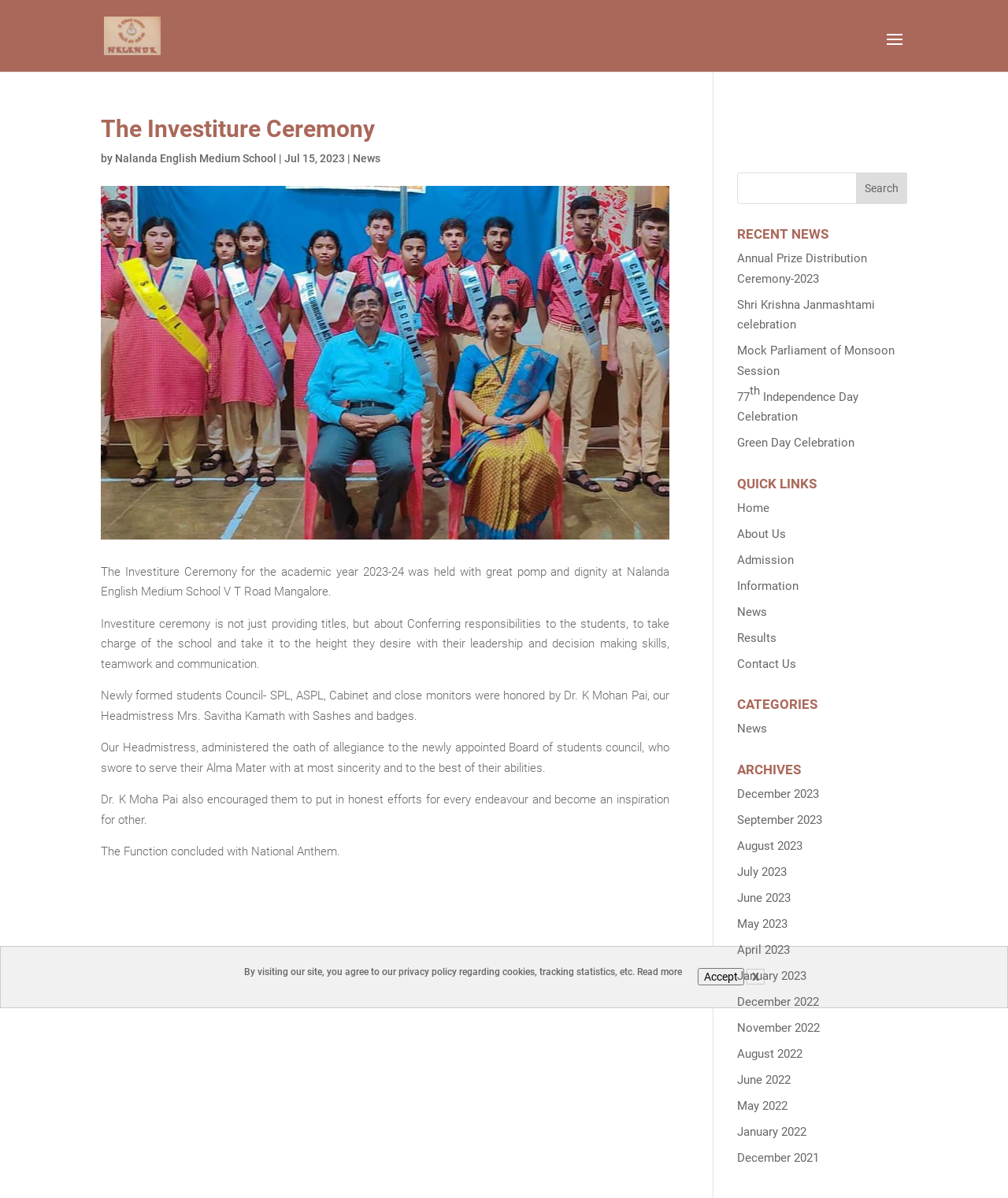Please find the bounding box coordinates of the element that needs to be clicked to perform the following instruction: "Learn more about 'Hard light'". The bounding box coordinates should be four float numbers between 0 and 1, represented as [left, top, right, bottom].

None